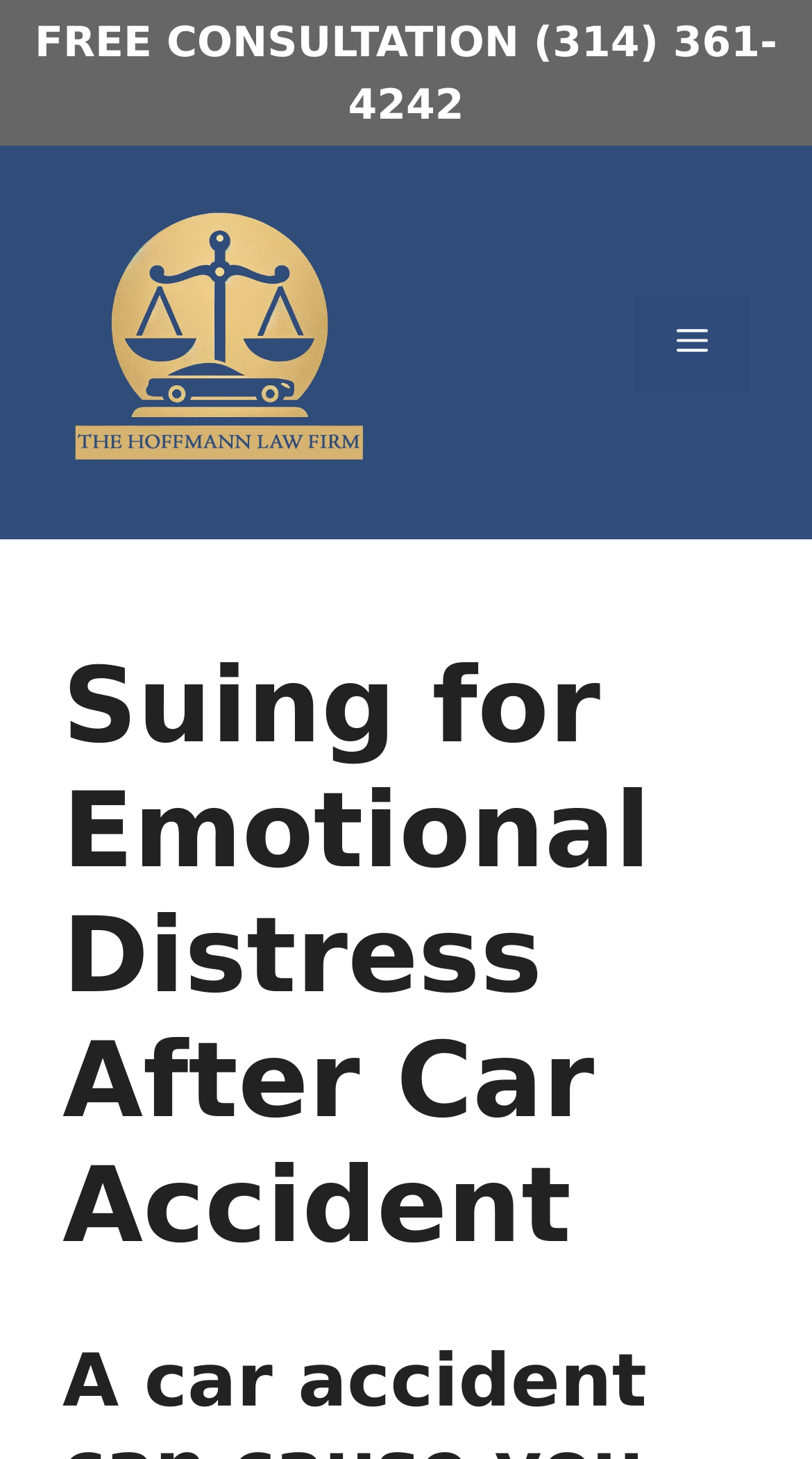What is the purpose of the button with the text 'MENU'?
Using the image as a reference, answer the question in detail.

I found the purpose of the button by looking at the button element with the text 'MENU' and its attribute 'controls' which indicates that it controls the primary menu.